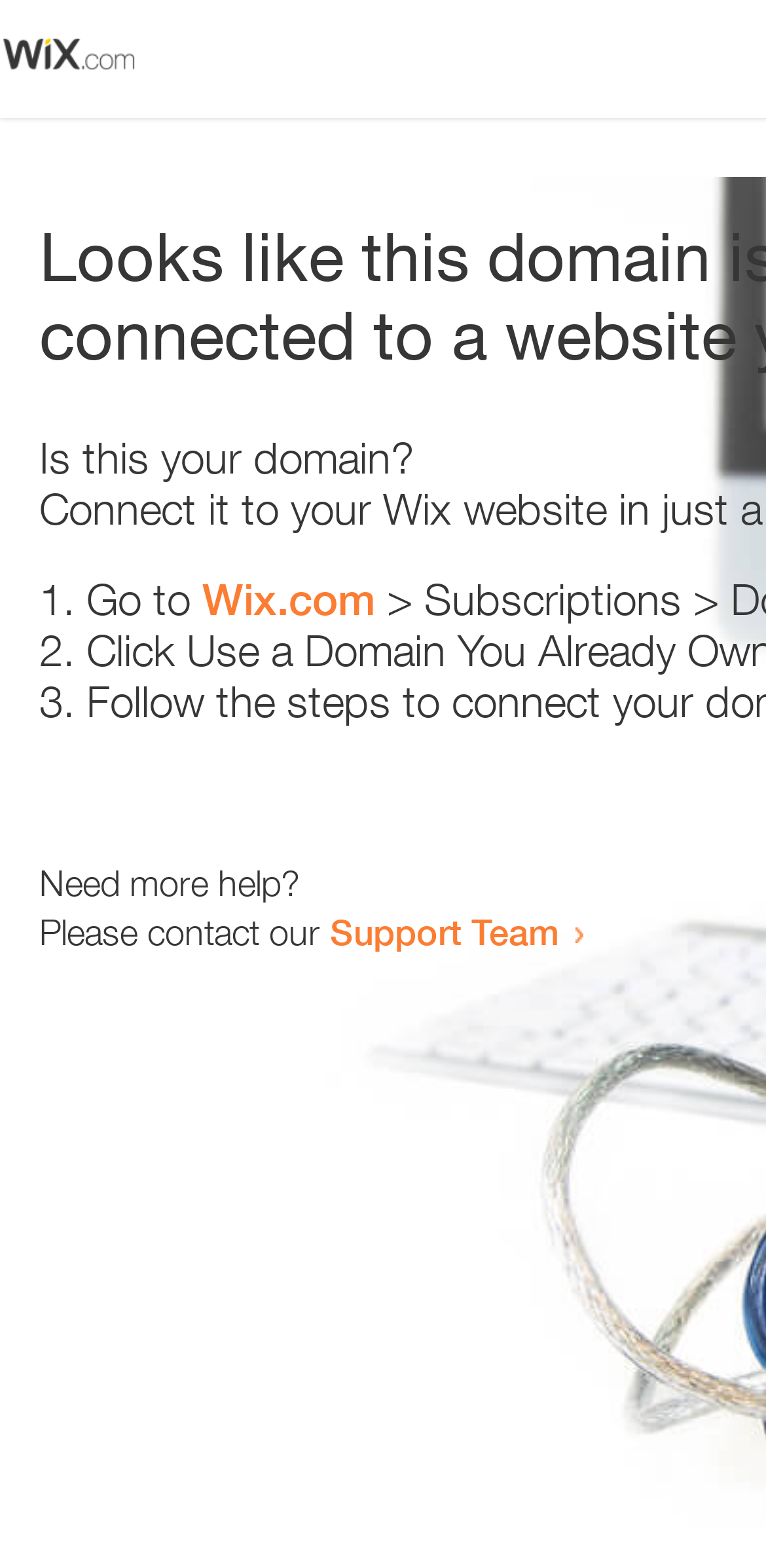Extract the main heading from the webpage content.

Looks like this domain isn't
connected to a website yet